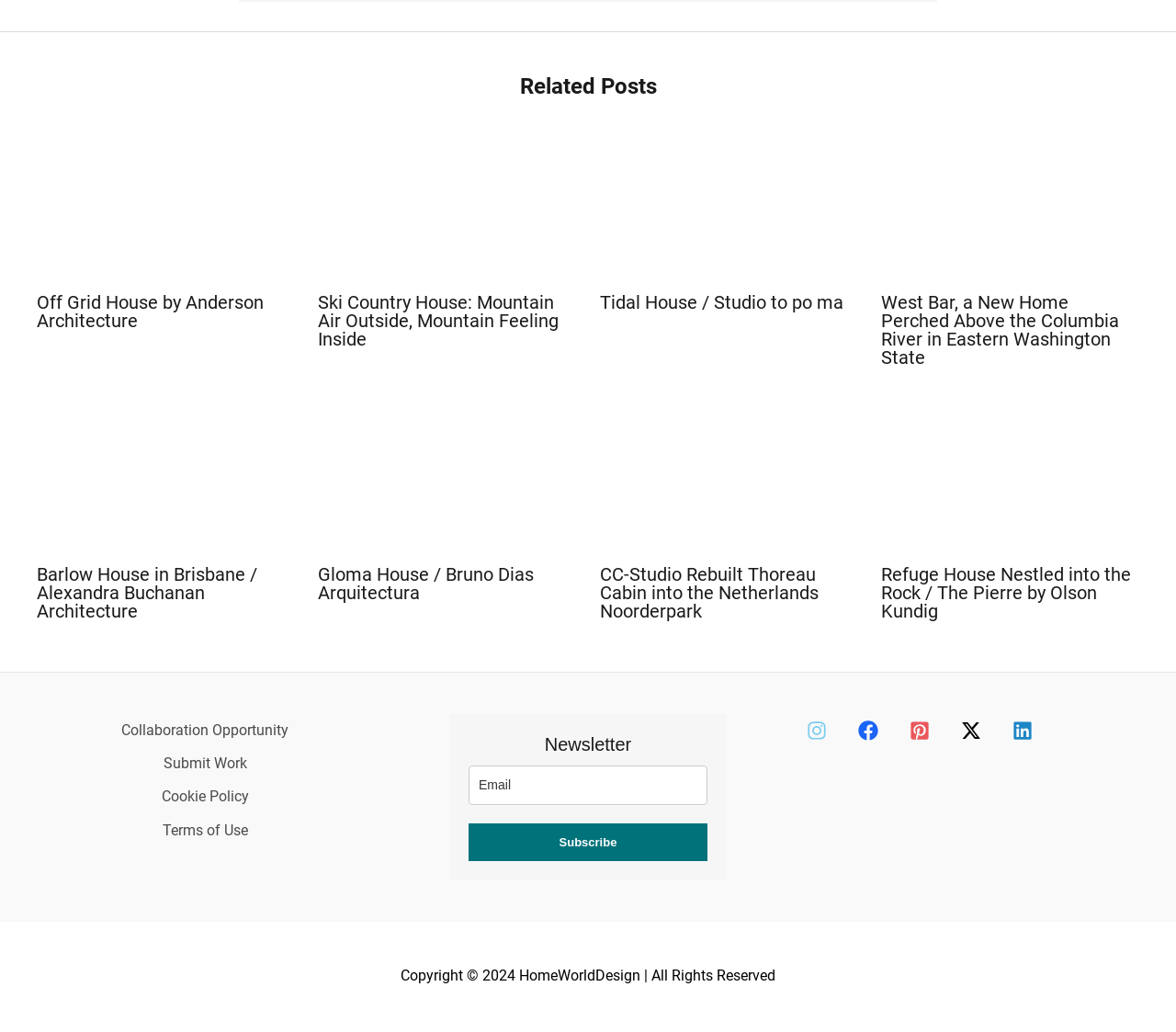Please find and report the bounding box coordinates of the element to click in order to perform the following action: "Read the article by Soufiane Belkyal". The coordinates should be expressed as four float numbers between 0 and 1, in the format [left, top, right, bottom].

None